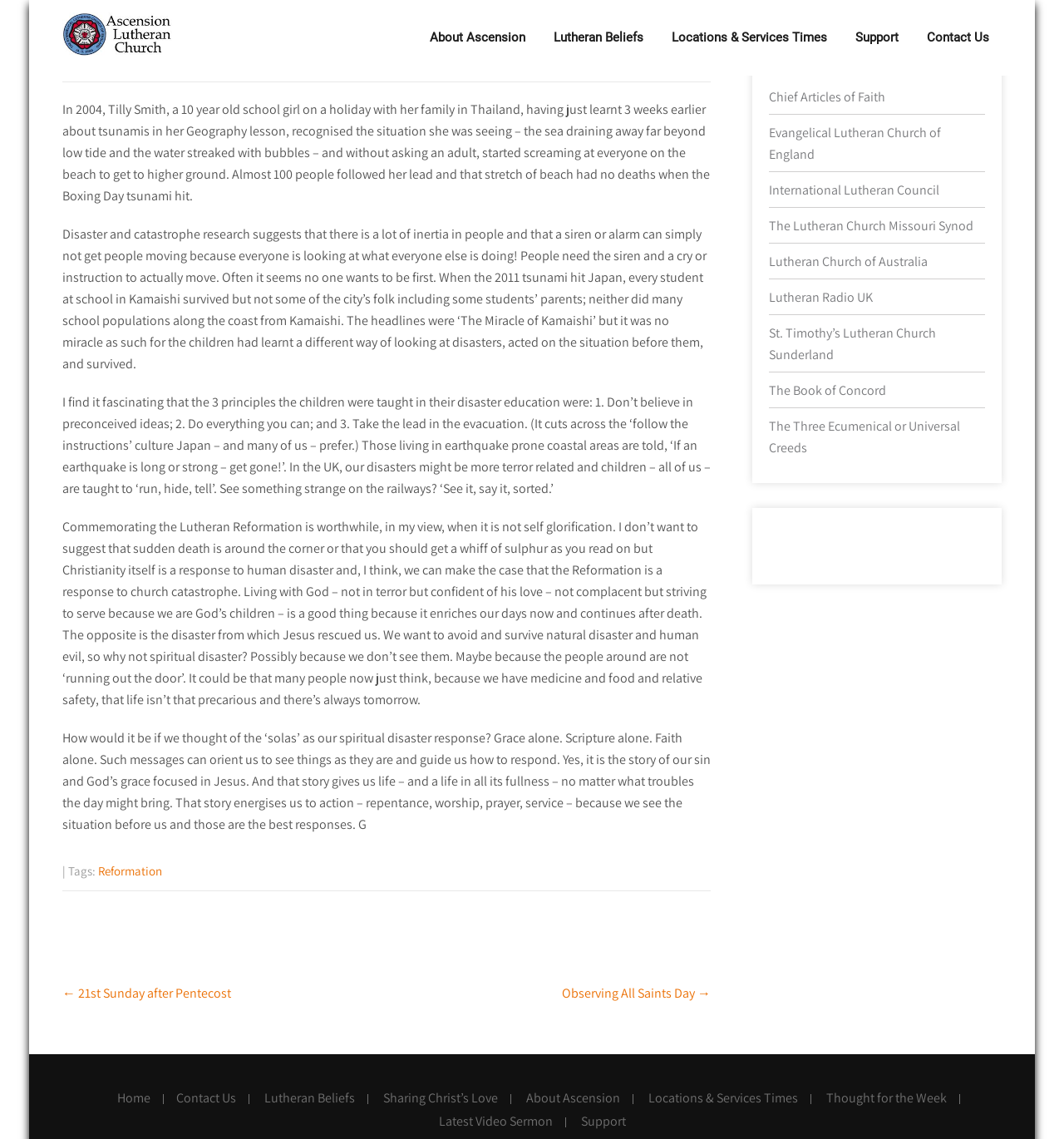What is the name of the church mentioned in the article?
Please provide a single word or phrase as your answer based on the screenshot.

Ascension Lutheran Church